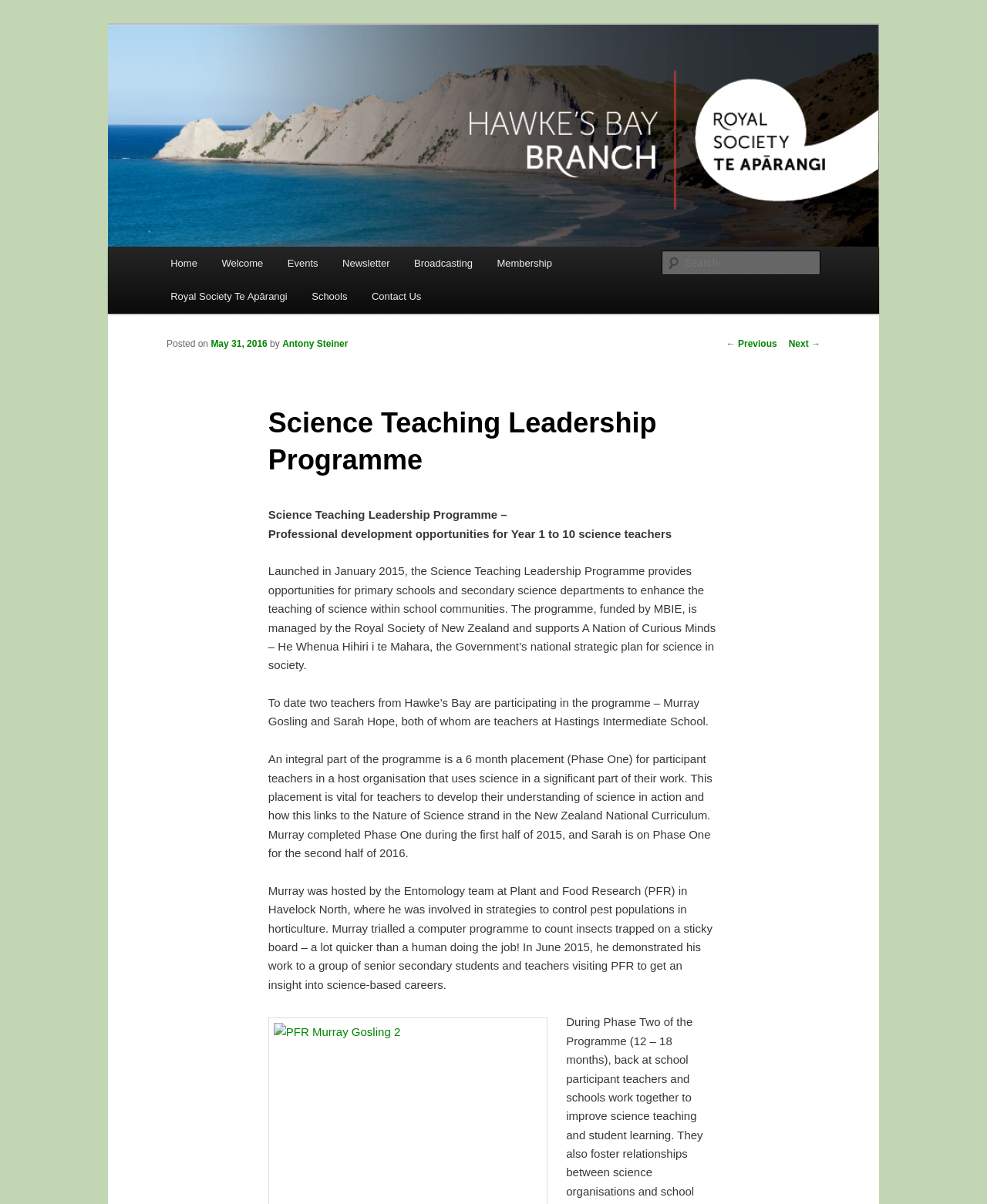Find the bounding box coordinates of the element to click in order to complete this instruction: "Go to Home page". The bounding box coordinates must be four float numbers between 0 and 1, denoted as [left, top, right, bottom].

[0.16, 0.205, 0.212, 0.233]